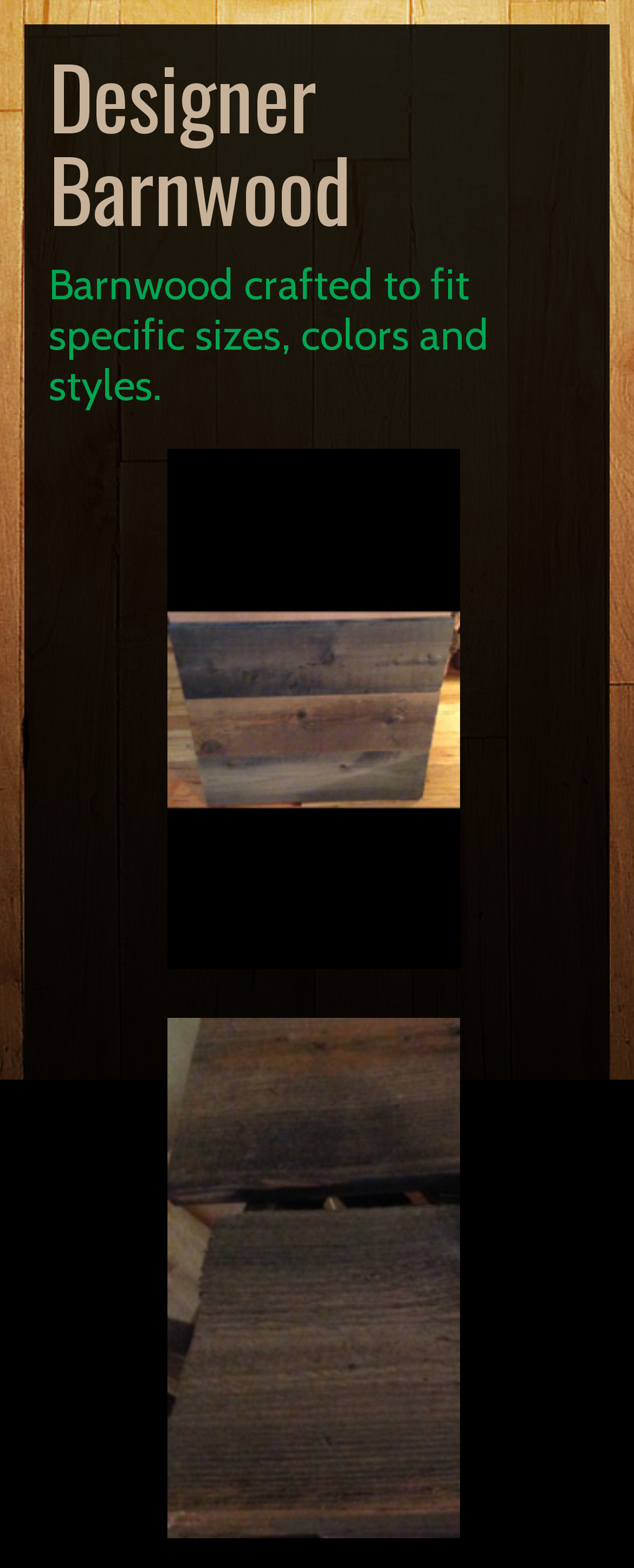How many sections are there on the webpage?
Examine the webpage screenshot and provide an in-depth answer to the question.

I analyzed the webpage structure and found two distinct sections: the header section containing the website title and tagline, and the navigation section containing the 'Prev' and 'Next' links, resulting in a total of 2 sections.